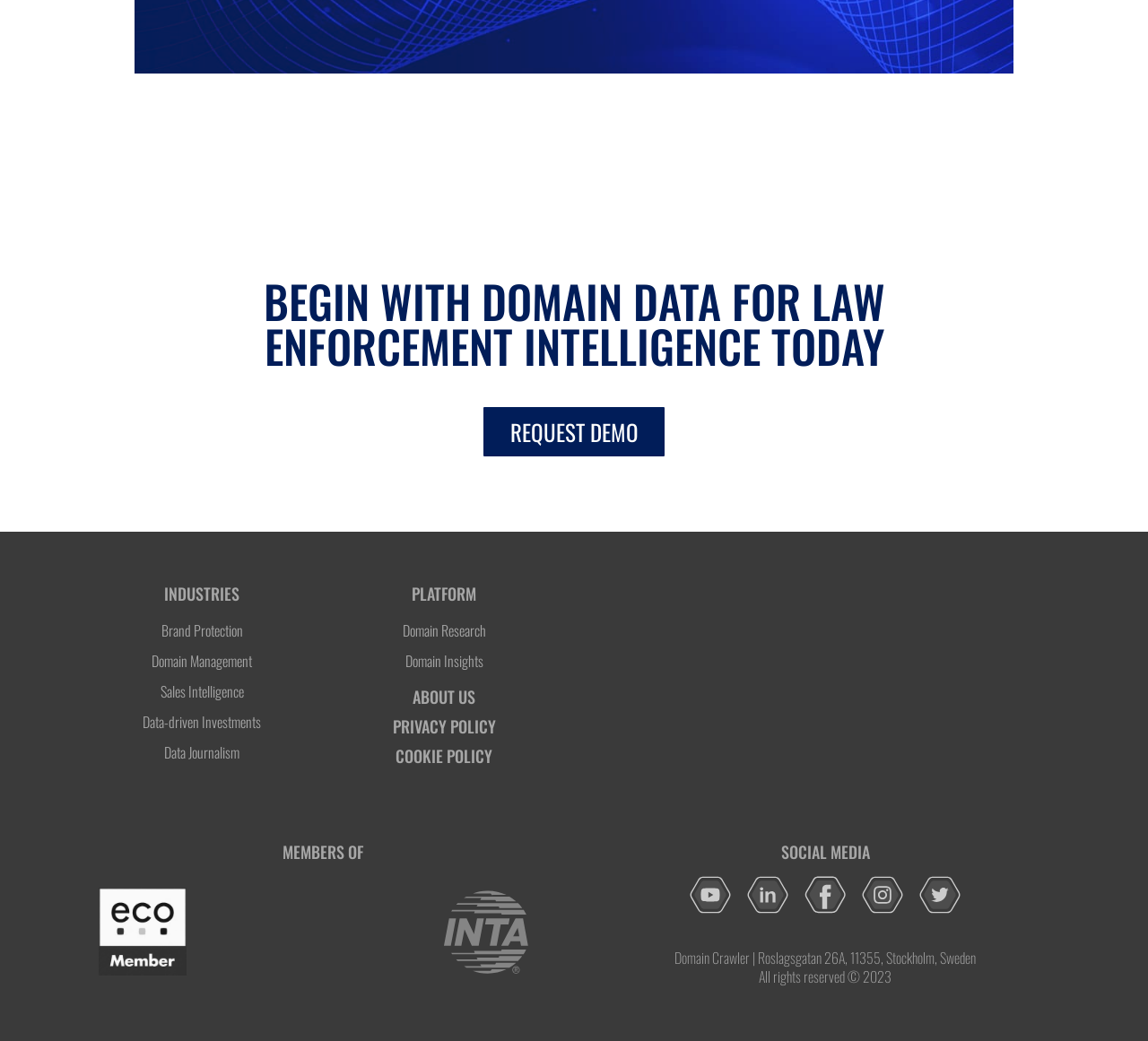Kindly provide the bounding box coordinates of the section you need to click on to fulfill the given instruction: "Read the article by Keith Fuchs".

None